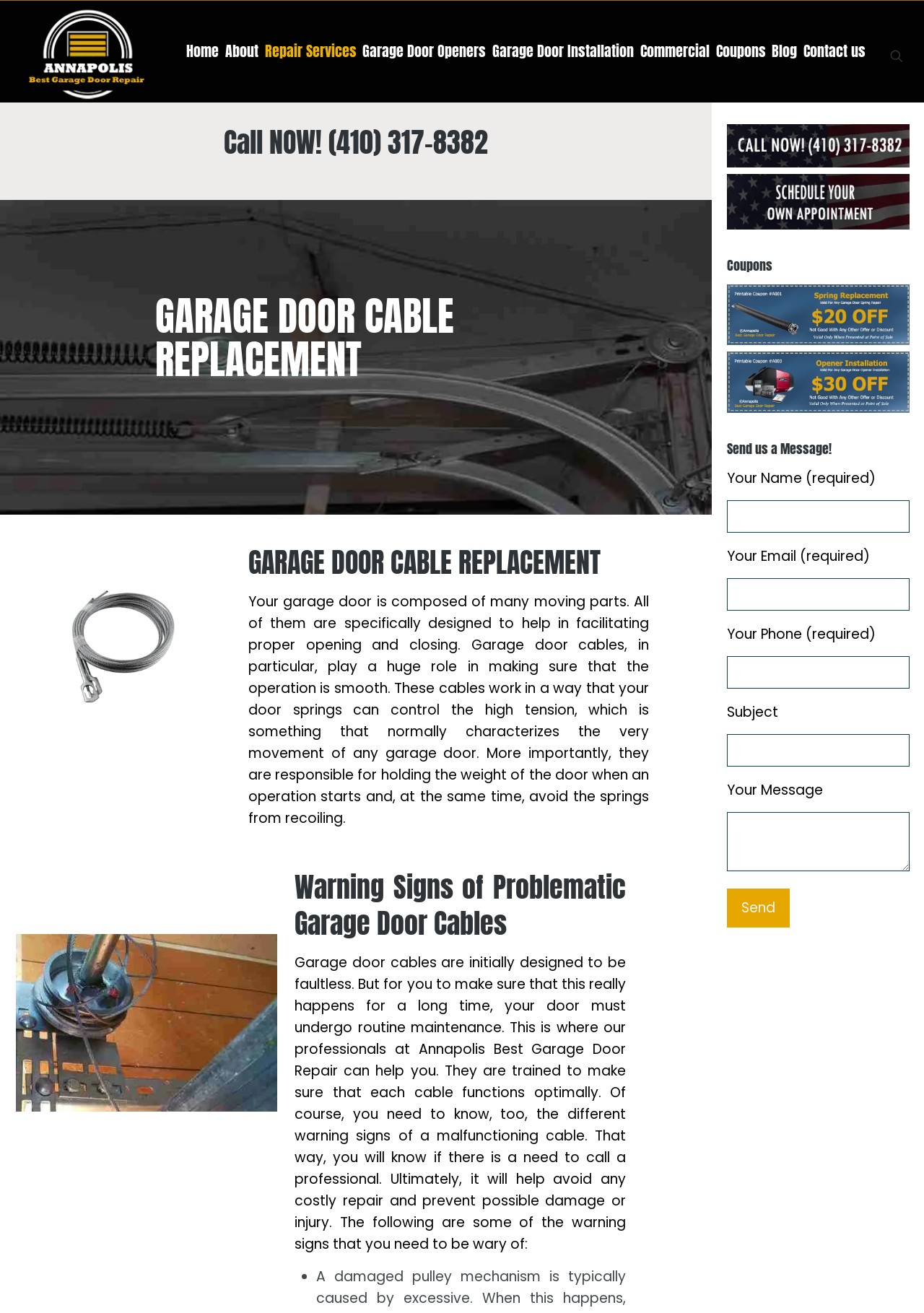Locate and provide the bounding box coordinates for the HTML element that matches this description: "Client Login".

None